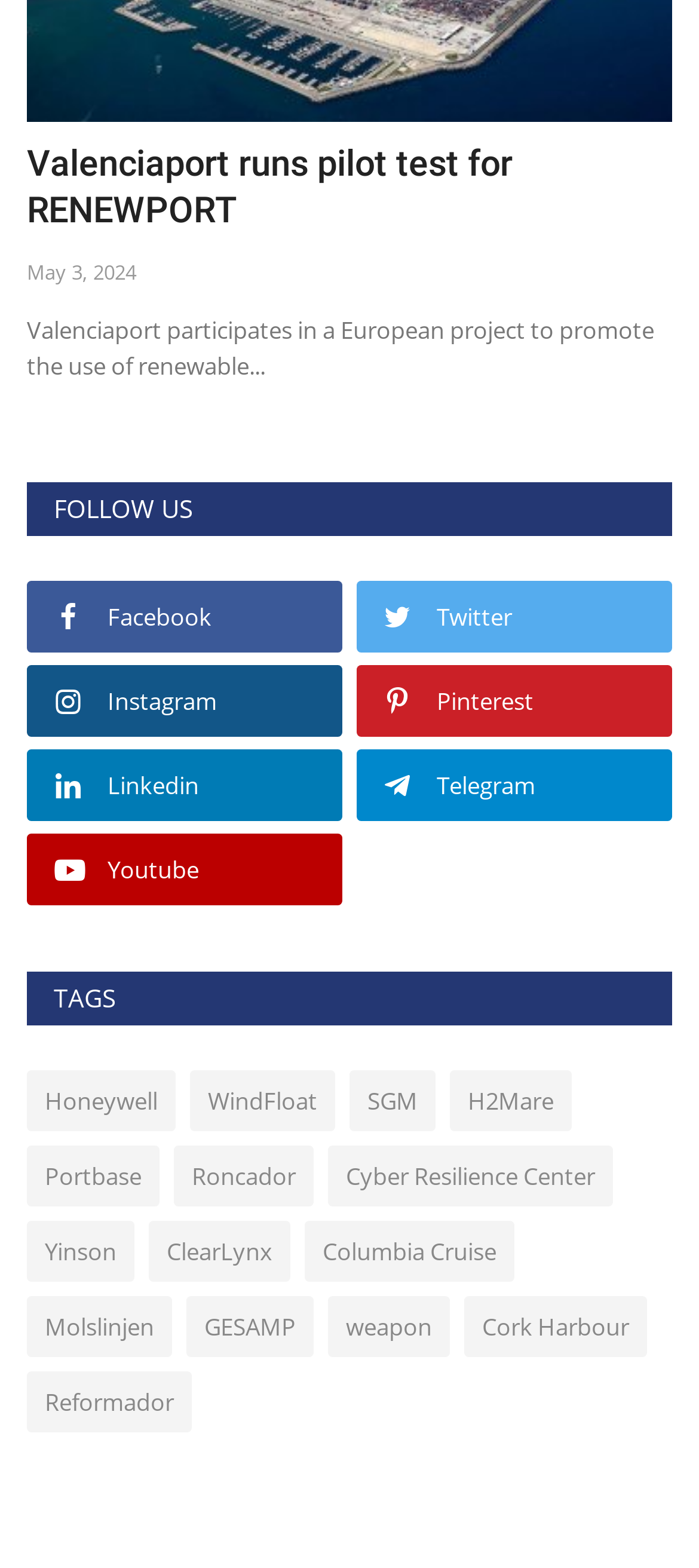Identify the bounding box coordinates for the region to click in order to carry out this instruction: "Explore the Reformador link". Provide the coordinates using four float numbers between 0 and 1, formatted as [left, top, right, bottom].

[0.038, 0.875, 0.274, 0.914]